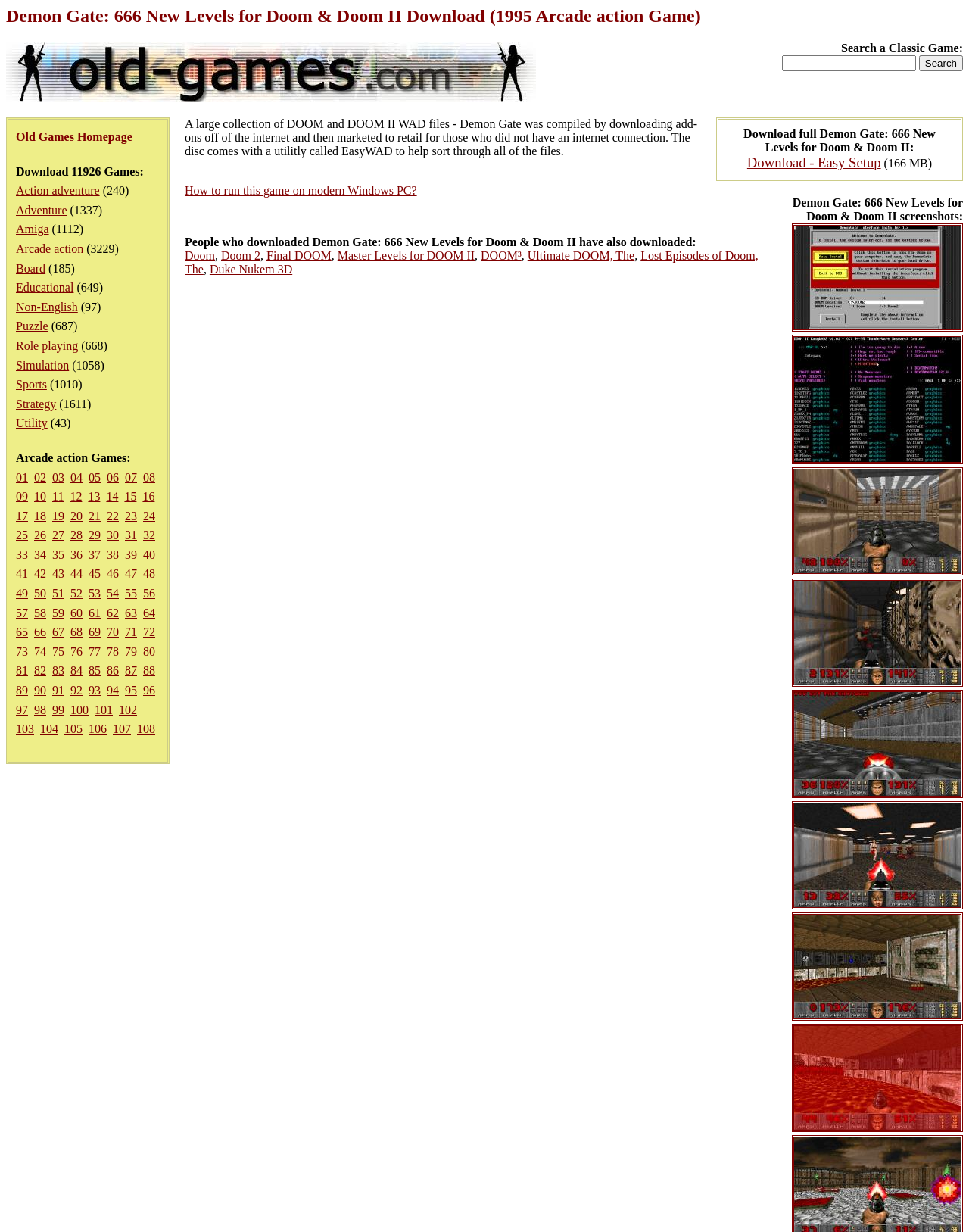Find the bounding box coordinates corresponding to the UI element with the description: "Final DOOM". The coordinates should be formatted as [left, top, right, bottom], with values as floats between 0 and 1.

[0.275, 0.202, 0.342, 0.213]